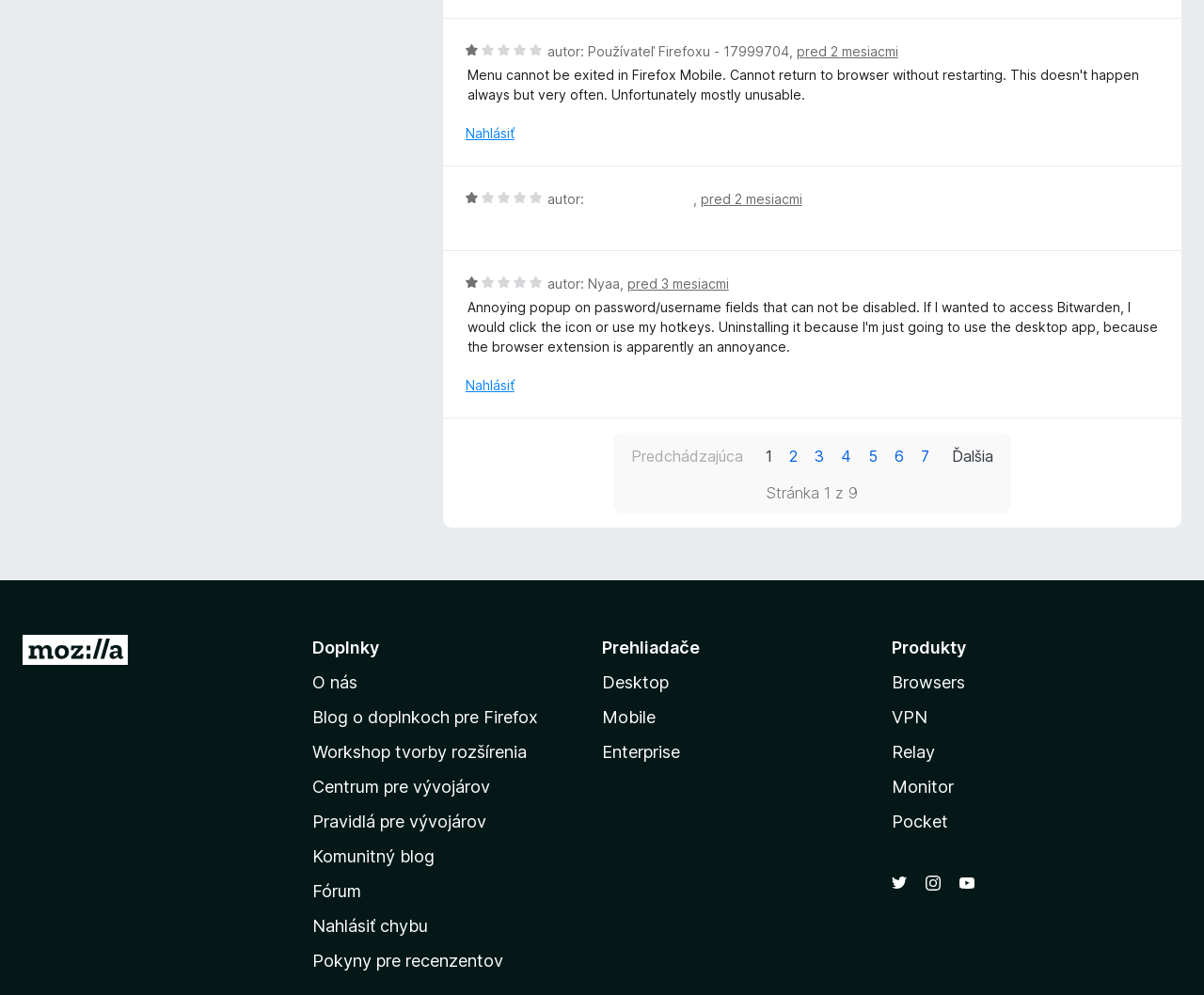Please identify the bounding box coordinates for the region that you need to click to follow this instruction: "Return to the home page".

[0.019, 0.638, 0.106, 0.675]